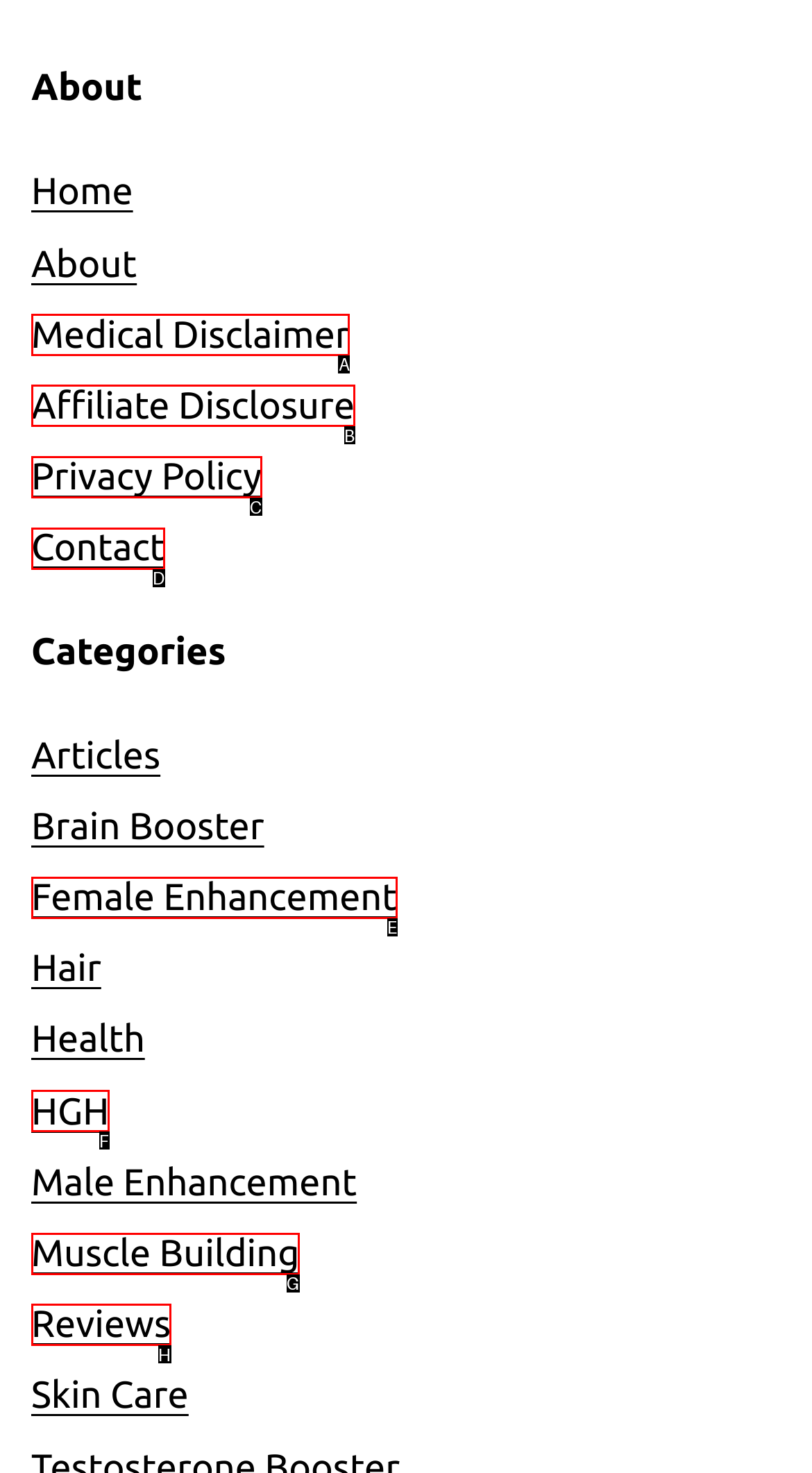Given the description: Affiliate Disclosure, determine the corresponding lettered UI element.
Answer with the letter of the selected option.

B